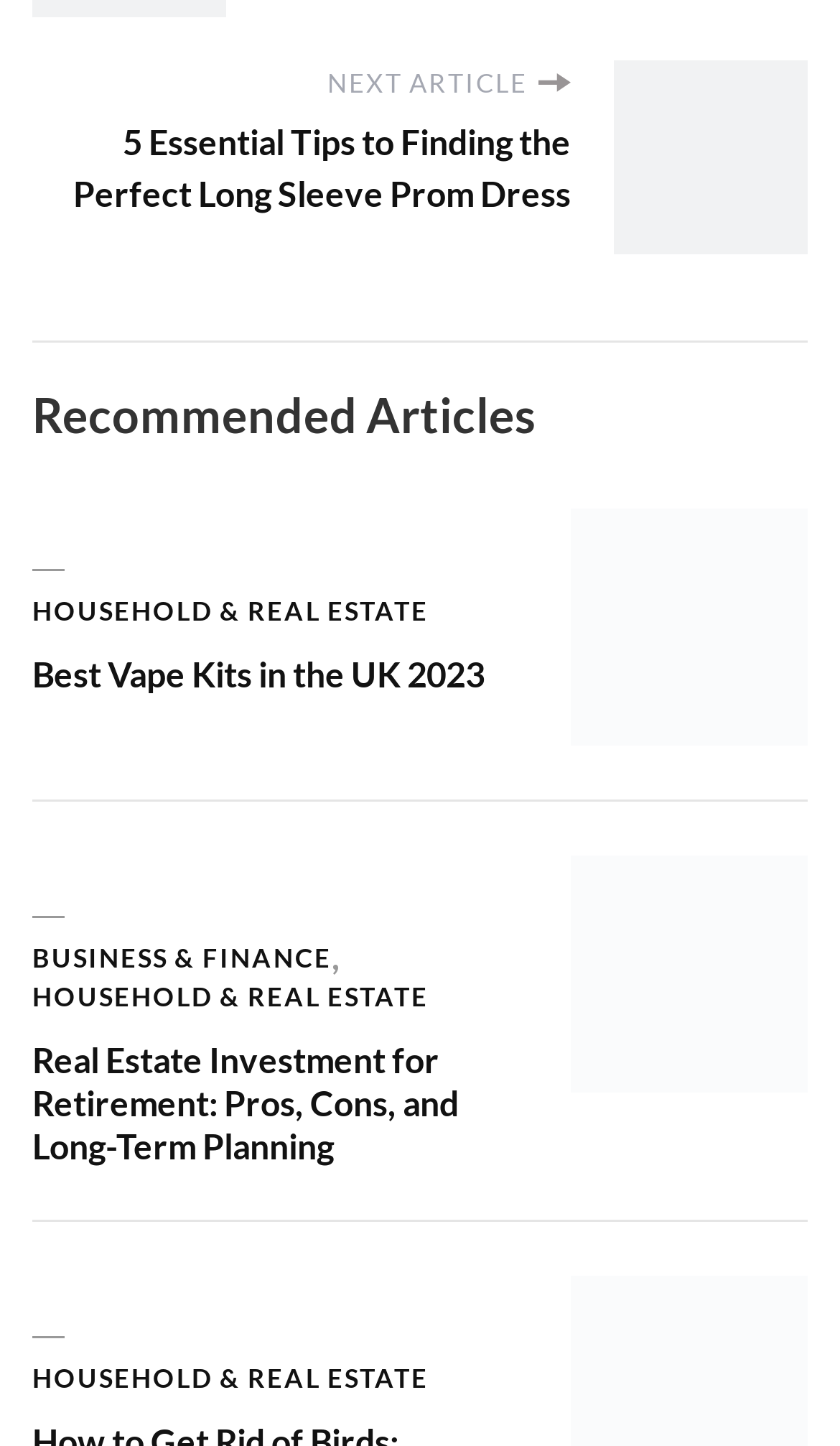What is the purpose of the 'NEXT ARTICLE' link?
Refer to the image and provide a thorough answer to the question.

The 'NEXT ARTICLE' link is likely used to navigate to the next article, as it is a common pattern in article listing pages. The link is placed at the top of the page, suggesting that it is a navigation element.